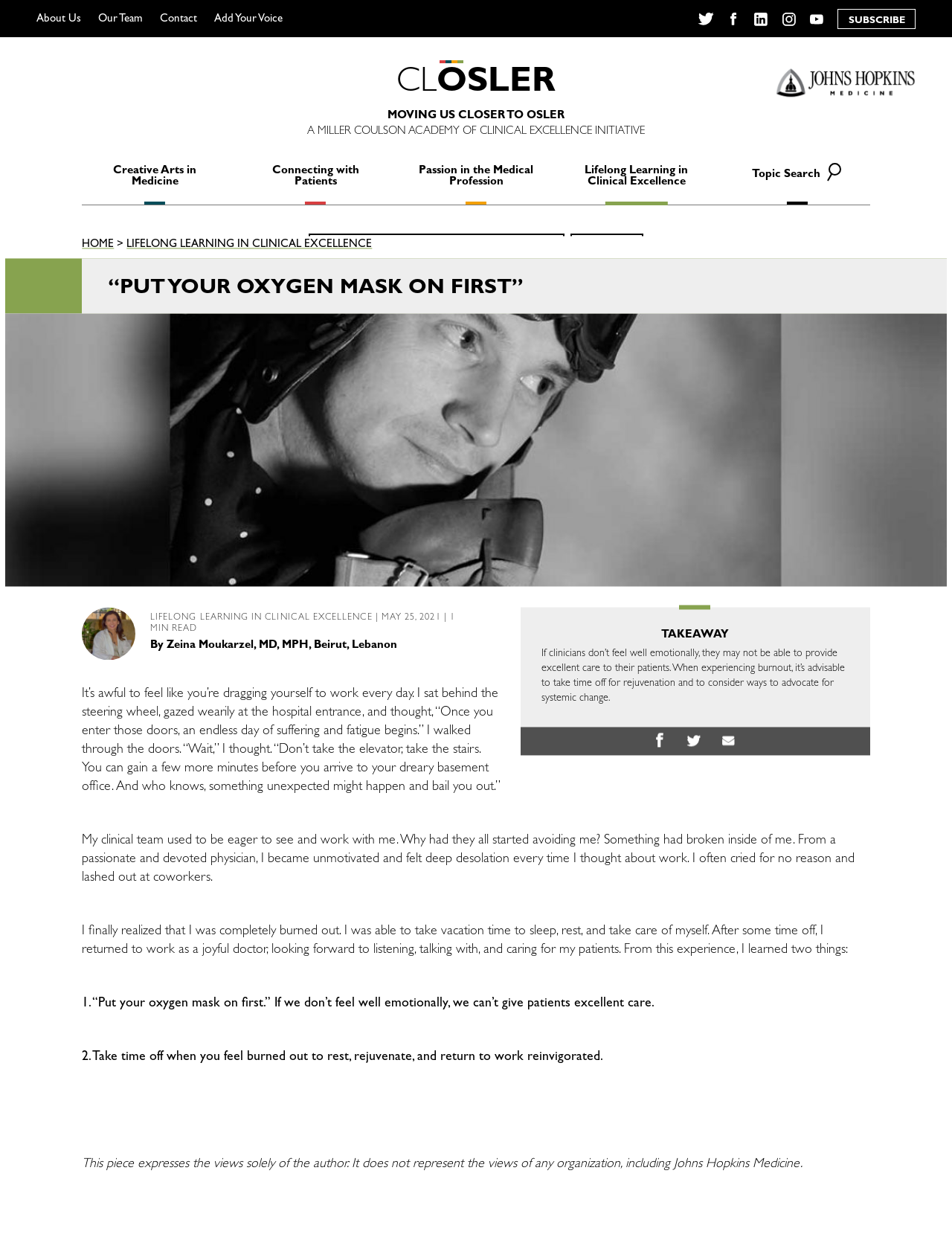Please locate the bounding box coordinates of the region I need to click to follow this instruction: "Search for something".

[0.324, 0.188, 0.676, 0.23]